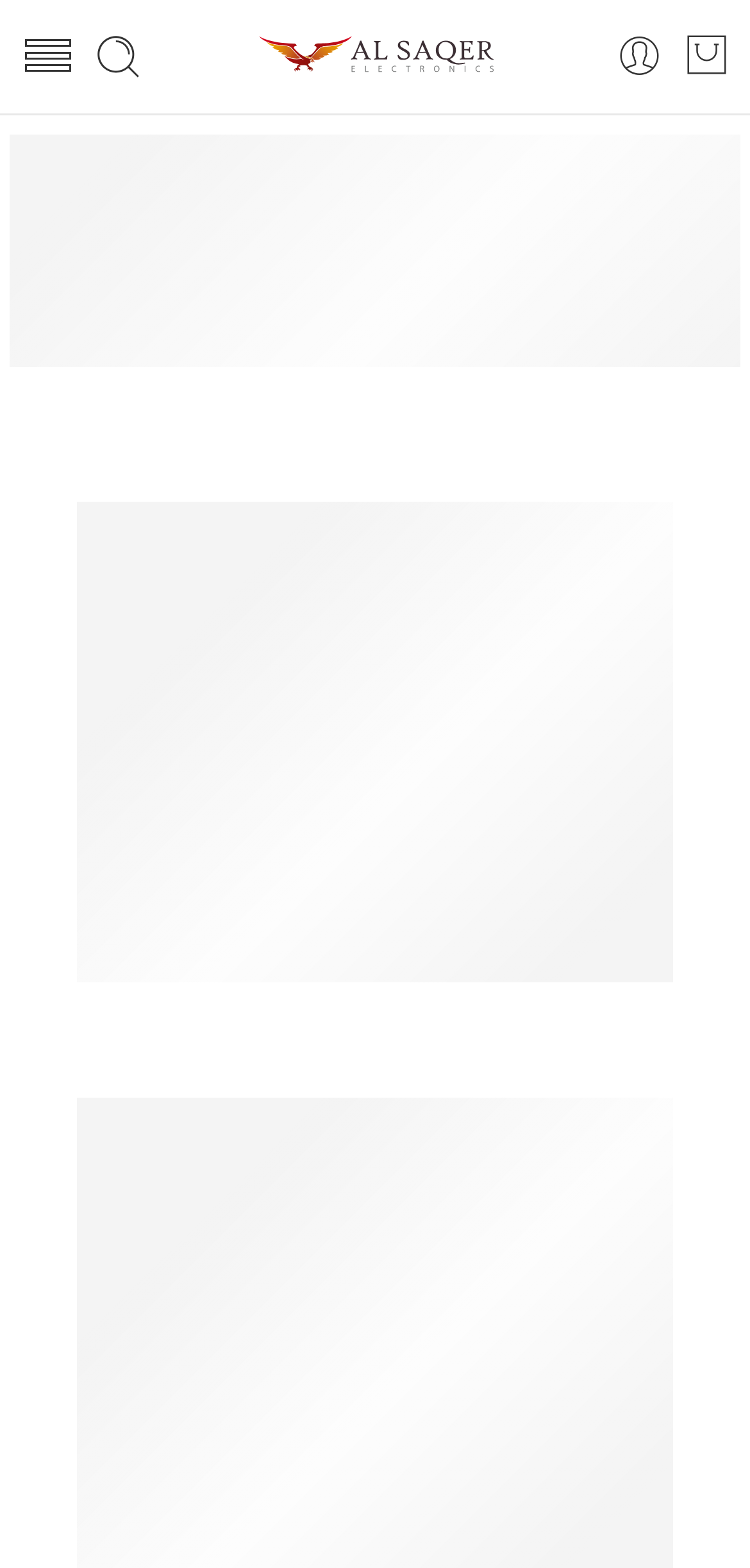Refer to the image and answer the question with as much detail as possible: What is the position of the 'n' link?

According to the bounding box coordinates, the 'n' link has a high x1 value (0.91) which indicates that it is positioned on the right side of the webpage.